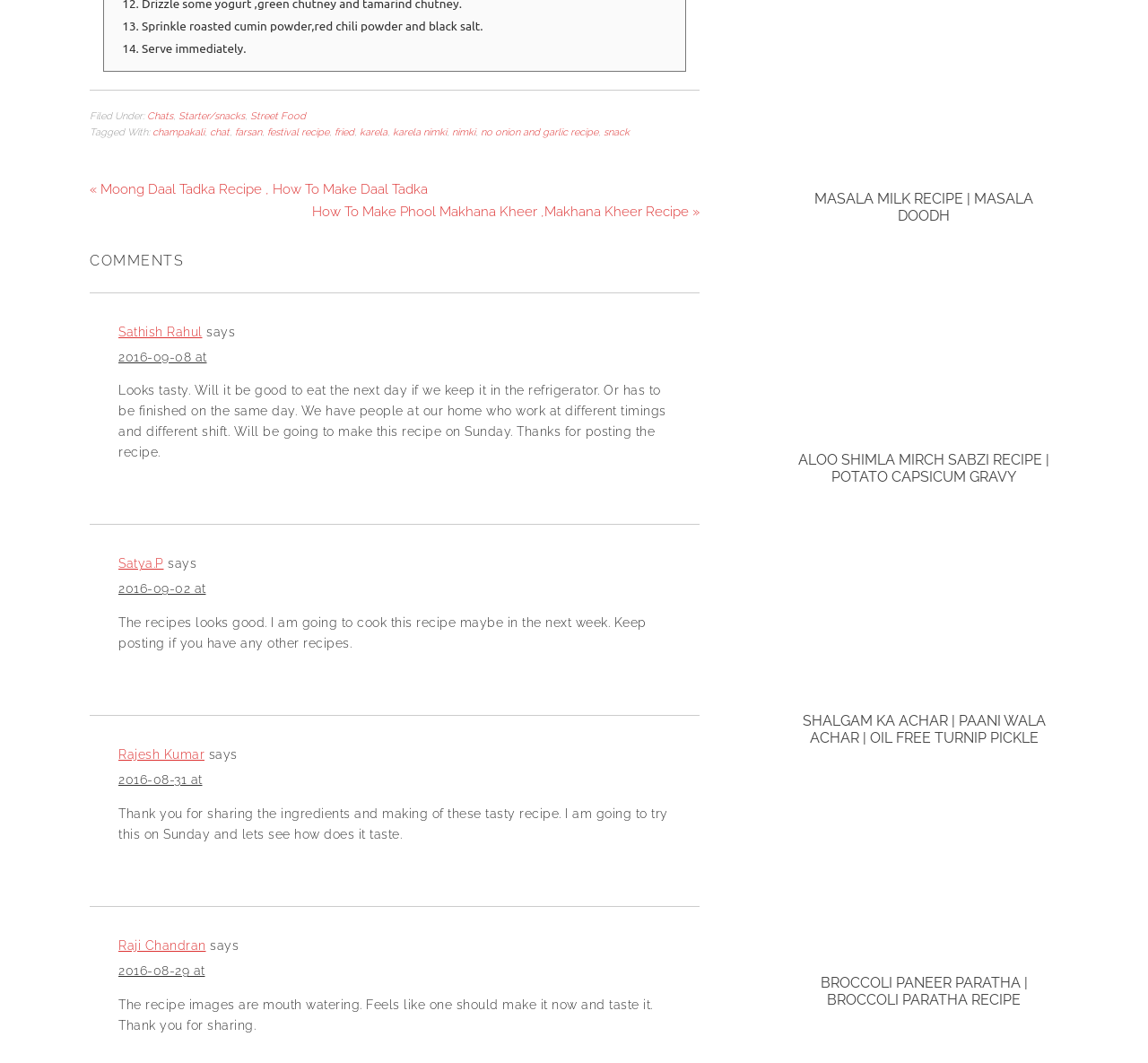Determine the bounding box coordinates of the clickable region to execute the instruction: "Click on the 'How To Make Phool Makhana Kheer,Makhana Kheer Recipe »' link". The coordinates should be four float numbers between 0 and 1, denoted as [left, top, right, bottom].

[0.272, 0.191, 0.609, 0.206]